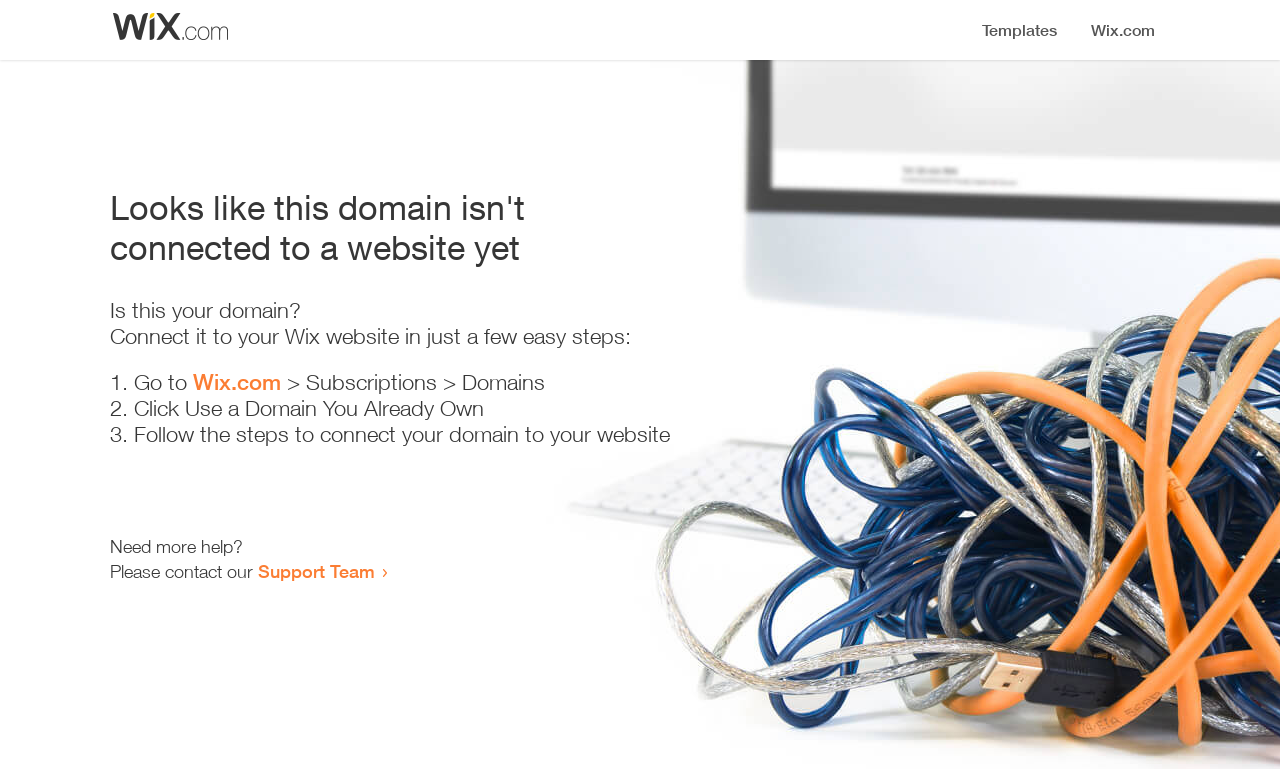By analyzing the image, answer the following question with a detailed response: What is the first step to connect the domain?

According to the list of steps provided on the webpage, the first step to connect the domain is to 'Go to Wix.com > Subscriptions > Domains'.